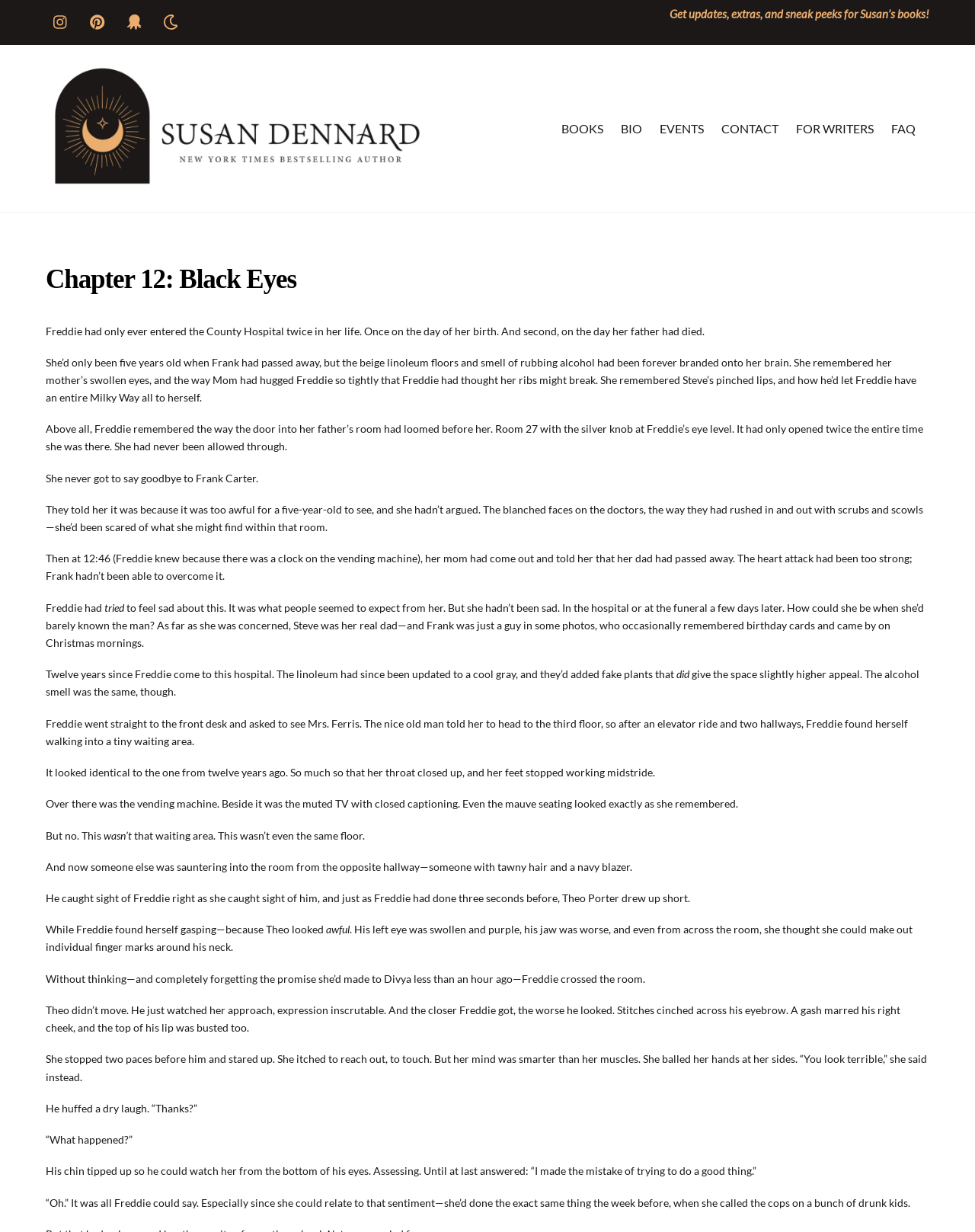Give a comprehensive overview of the webpage, including key elements.

This webpage is about Chapter 12: Black Eyes by Susan Dennard. At the top, there are four social media links: Instagram, Pinterest, Writing Newsletter, and Fan Newsletter, each with an accompanying image. Below these links, there is a larger image of Susan Dennard.

The main content of the webpage is a chapter from a book, which starts with a heading "Chapter 12: Black Eyes". The chapter is divided into multiple paragraphs of text, describing a story about a character named Freddie who visits a hospital. The text is quite detailed, describing Freddie's memories of the hospital, her feelings, and her interactions with another character named Theo Porter.

On the right side of the webpage, there is a navigation menu with links to other sections of the website, including BOOKS, BIO, EVENTS, CONTACT, FOR WRITERS, and FAQ. At the very bottom of the webpage, there is a "Back To Top" link.

Overall, the webpage is focused on presenting a chapter from a book, with some additional navigation links and social media links at the top.